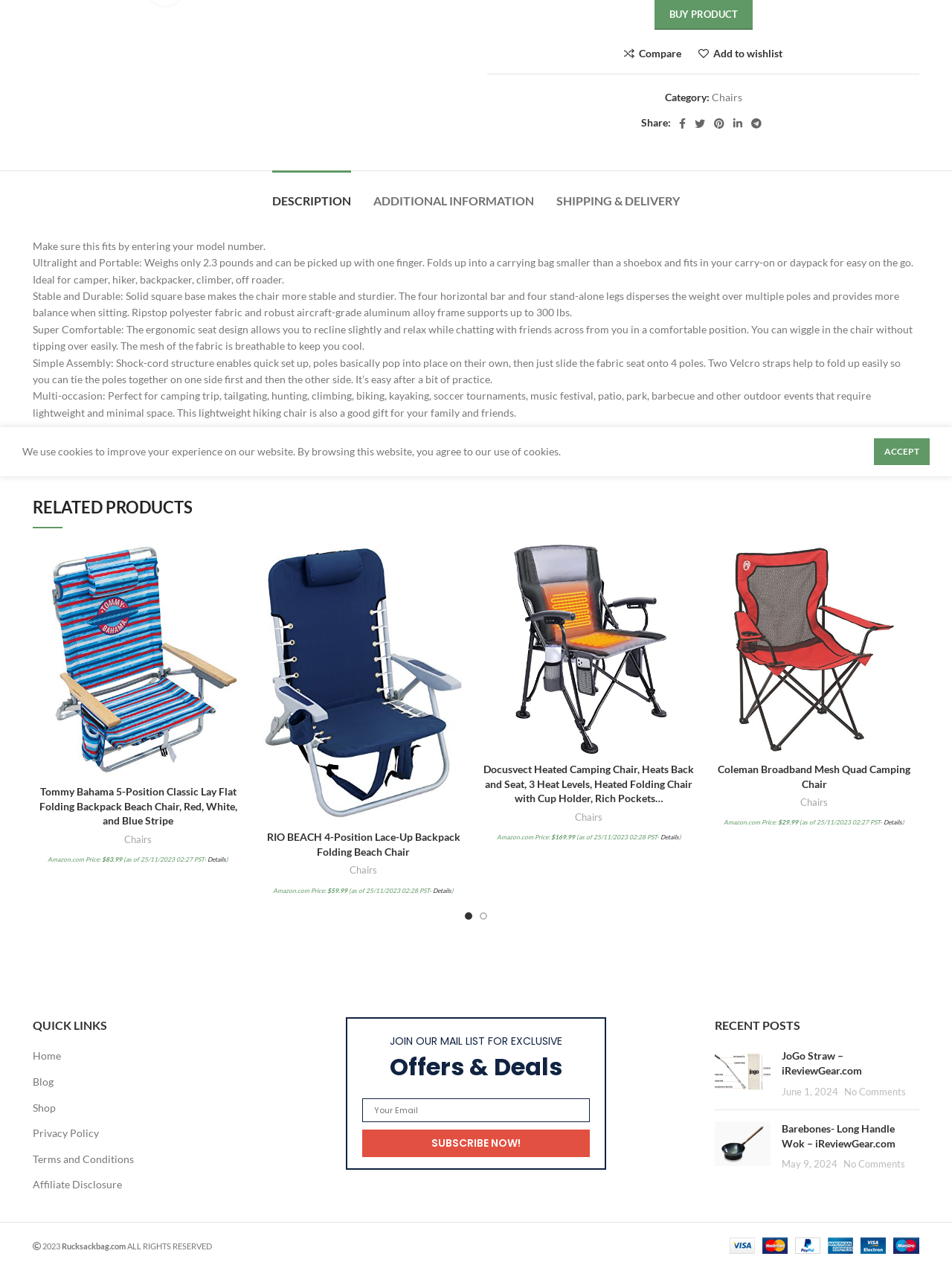Extract the bounding box of the UI element described as: "name="sfba-form-email" placeholder="Your Email"".

[0.38, 0.868, 0.62, 0.887]